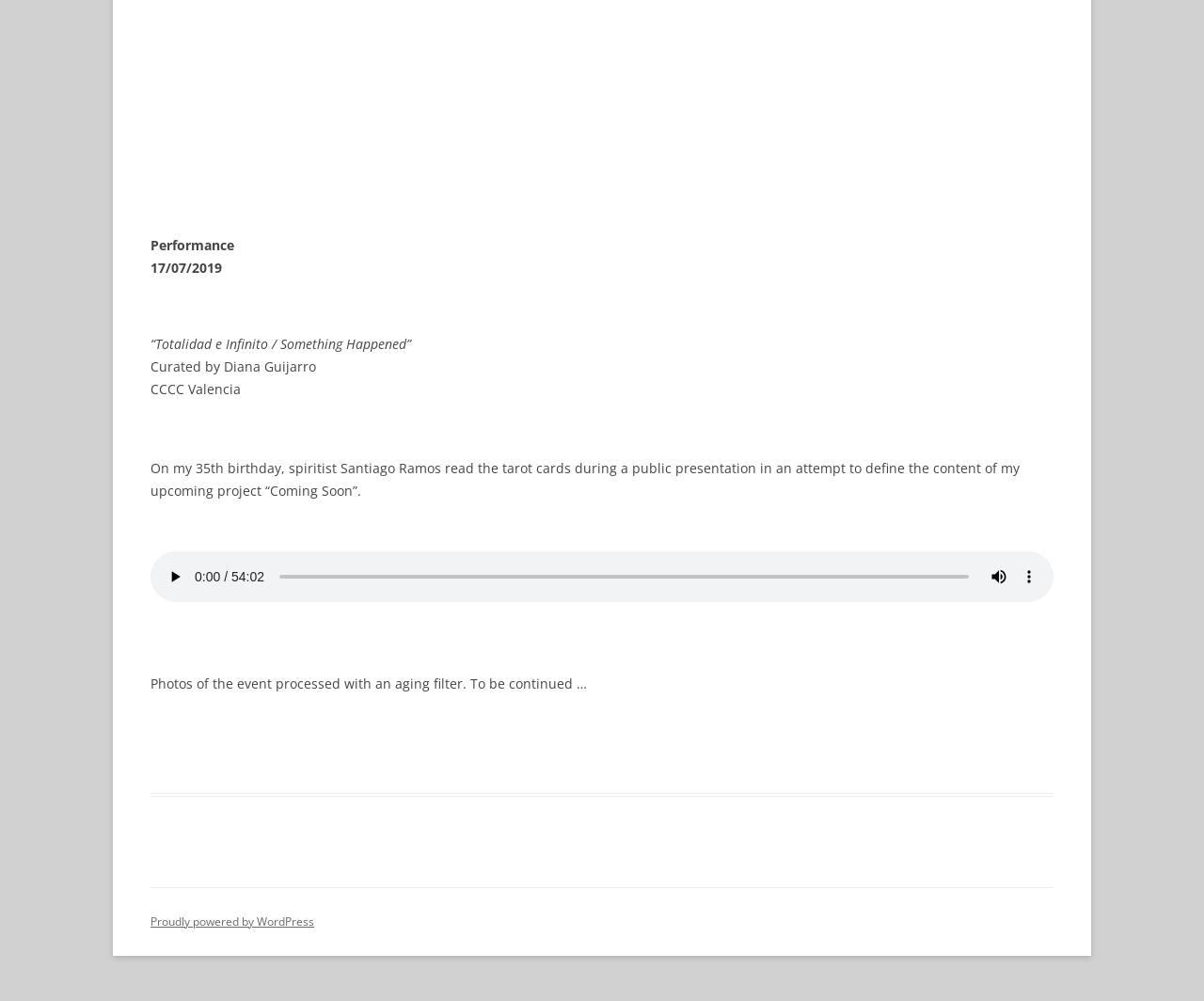Based on the description "Proudly powered by WordPress", find the bounding box of the specified UI element.

[0.125, 0.912, 0.261, 0.928]